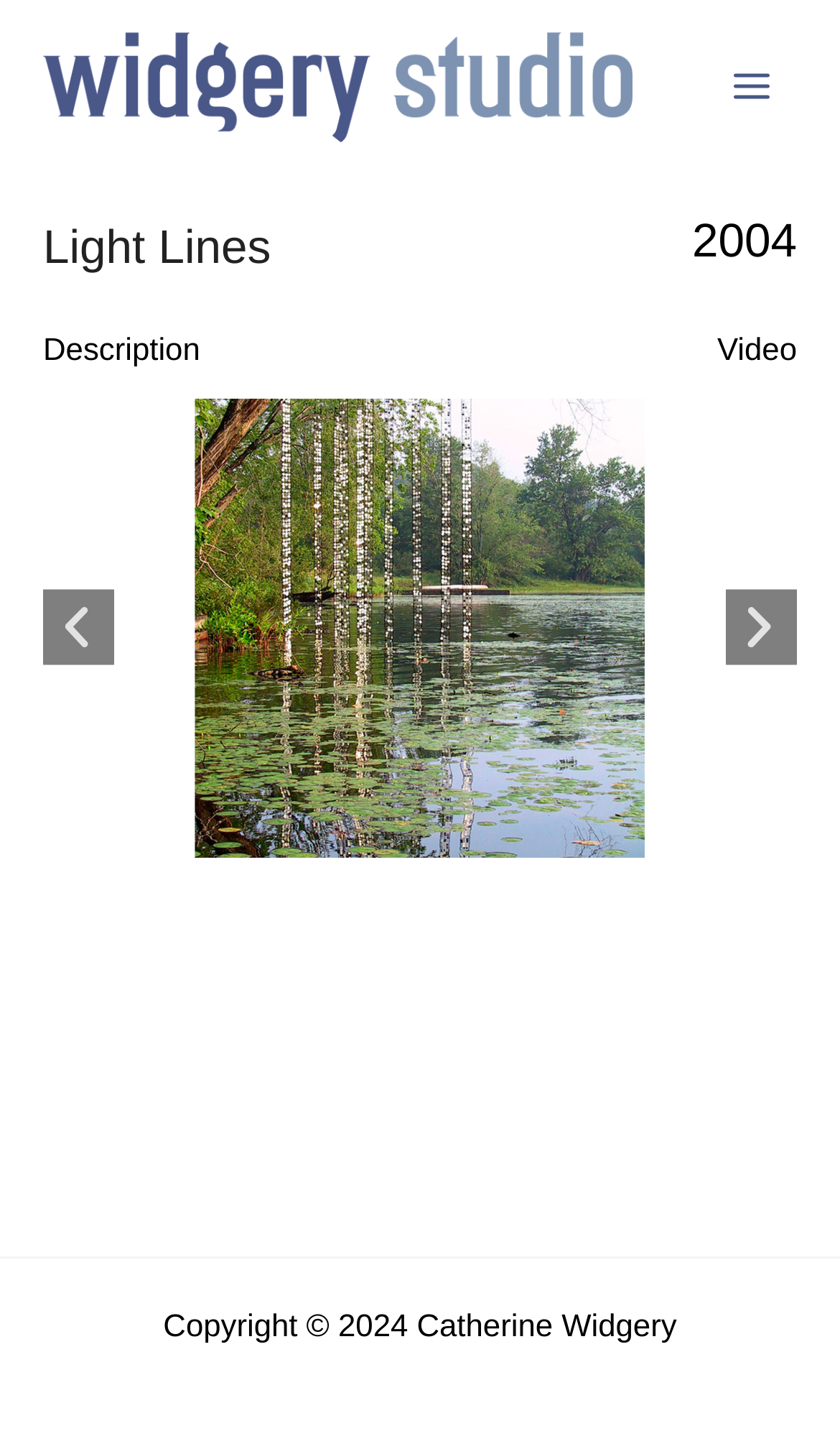What is the name of the studio?
Could you answer the question with a detailed and thorough explanation?

The name of the studio can be found in the top-left corner of the webpage, where it says 'Light Lines – Widgery Studio'. It is also mentioned in the link 'Widgery Studio' with a bounding box of [0.051, 0.048, 0.753, 0.072].